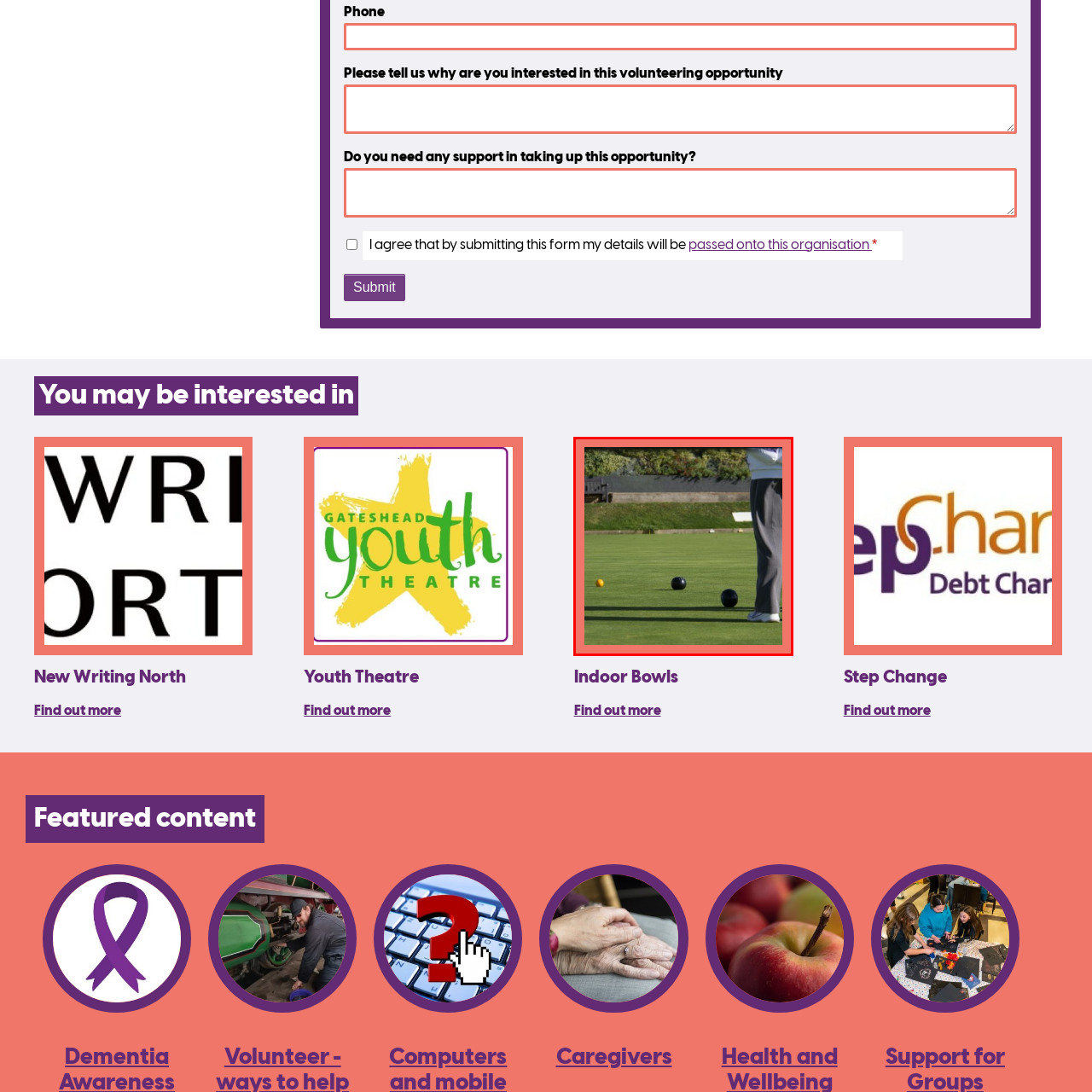What is the atmosphere of the bowling area?
Look closely at the image contained within the red bounding box and answer the question in detail, using the visual information present.

The question asks about the atmosphere of the bowling area depicted in the image. The caption describes the background as a 'neatly arranged setting with greenery, enhancing the tranquil atmosphere of the bowling area', which suggests that the atmosphere is peaceful and serene.